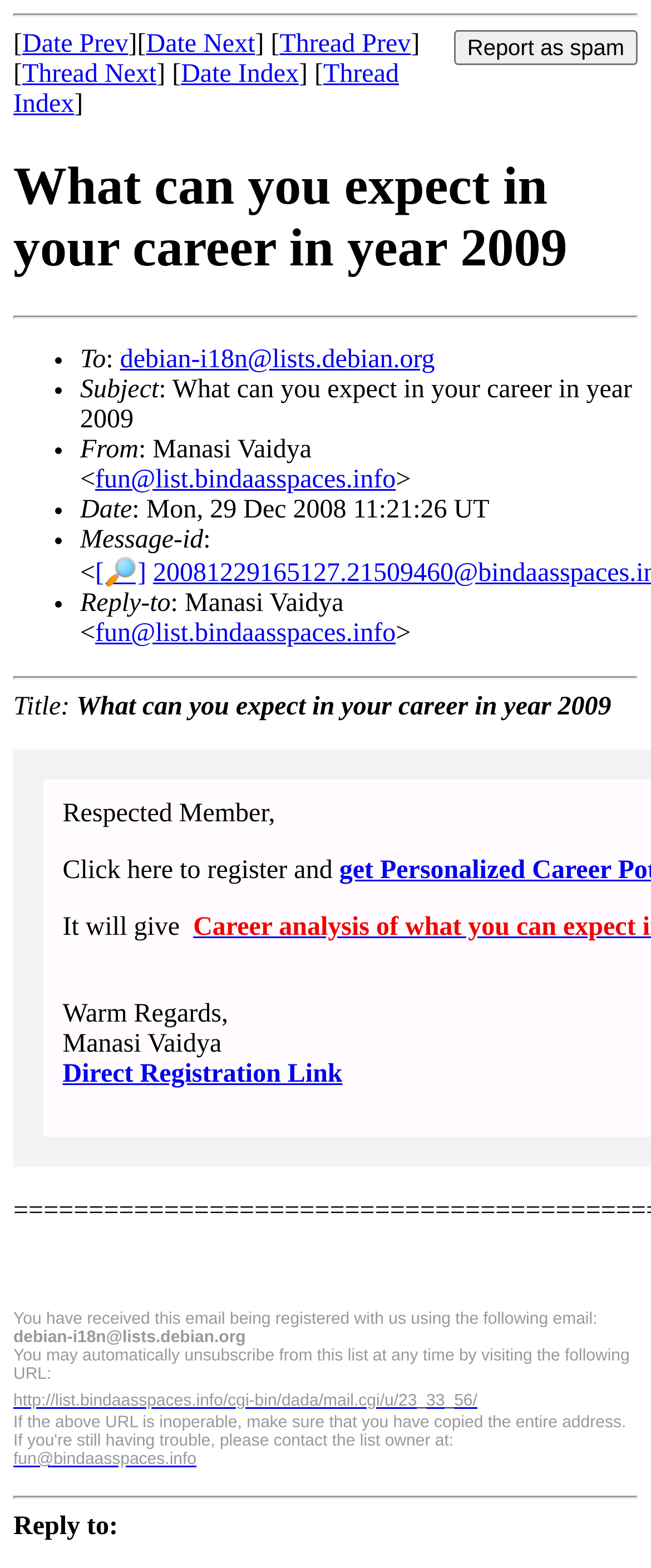Respond to the question below with a concise word or phrase:
How can the recipient unsubscribe from the list?

By visiting the URL